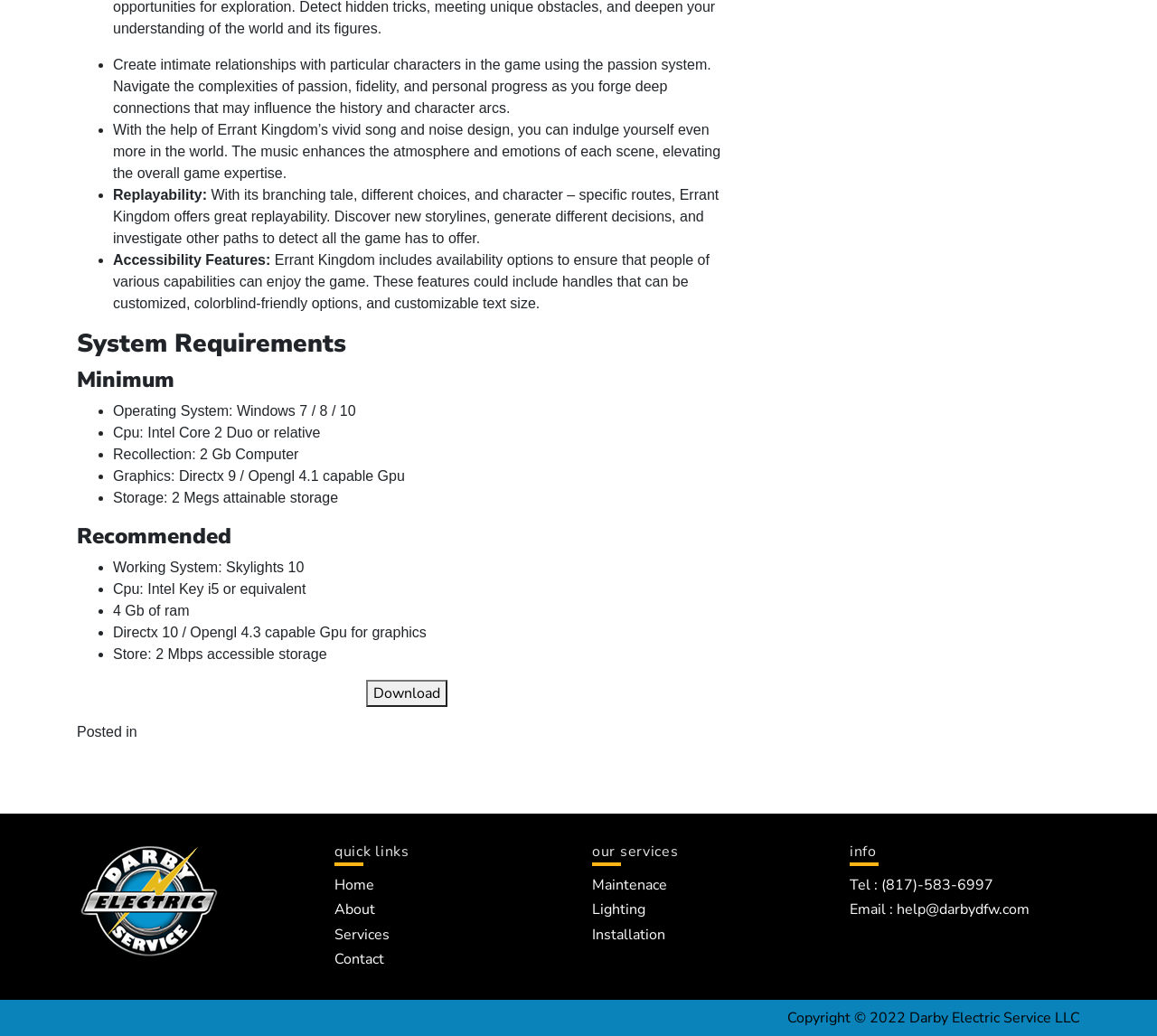What is the purpose of the accessibility features in the game?
Provide a fully detailed and comprehensive answer to the question.

The webpage mentions that Errant Kingdom includes accessibility options to ensure that people of various capabilities can enjoy the game, such as customizable handles, colorblind-friendly options, and customizable text size.